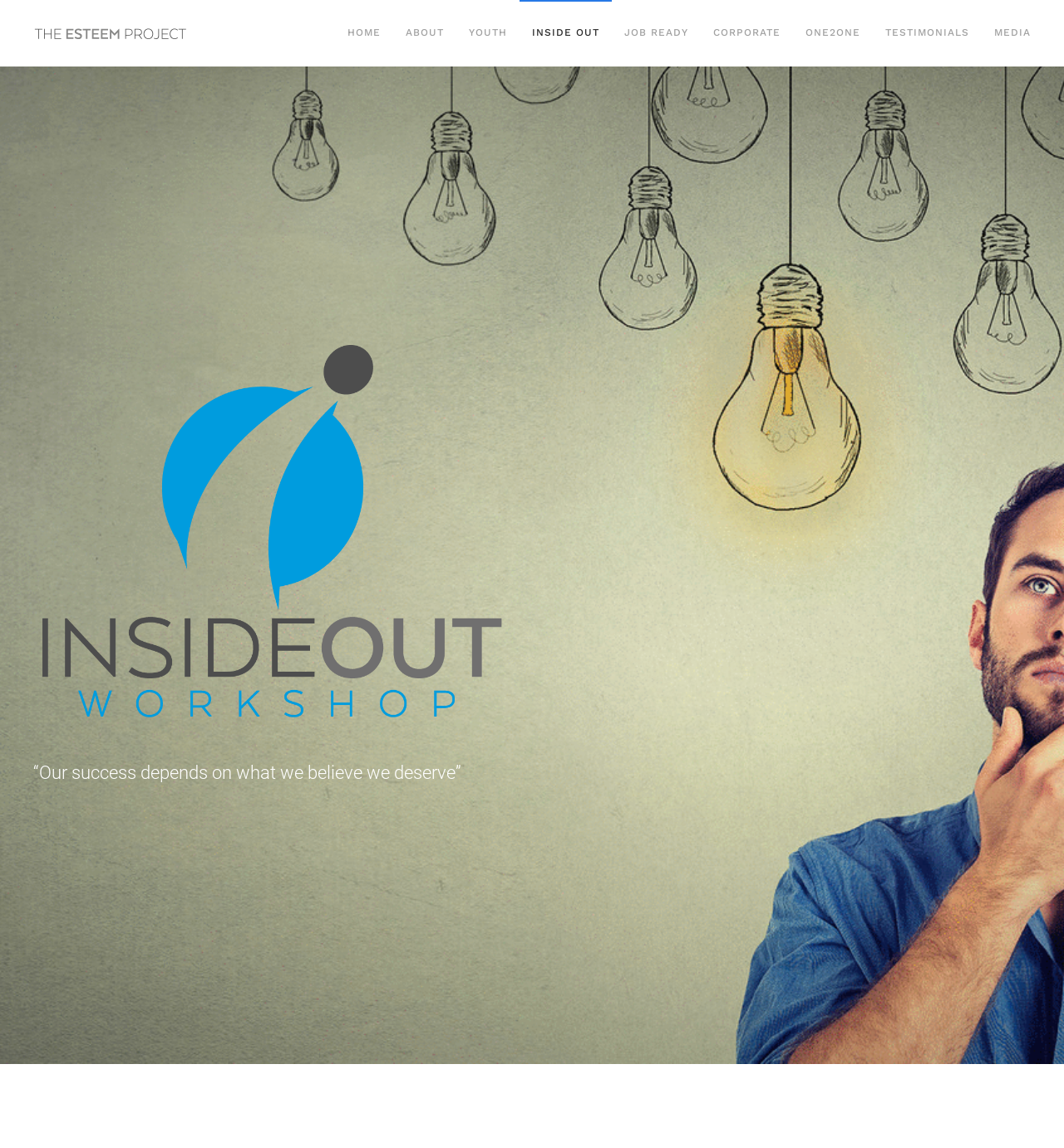Please indicate the bounding box coordinates of the element's region to be clicked to achieve the instruction: "go to the ABOUT page". Provide the coordinates as four float numbers between 0 and 1, i.e., [left, top, right, bottom].

[0.37, 0.0, 0.429, 0.058]